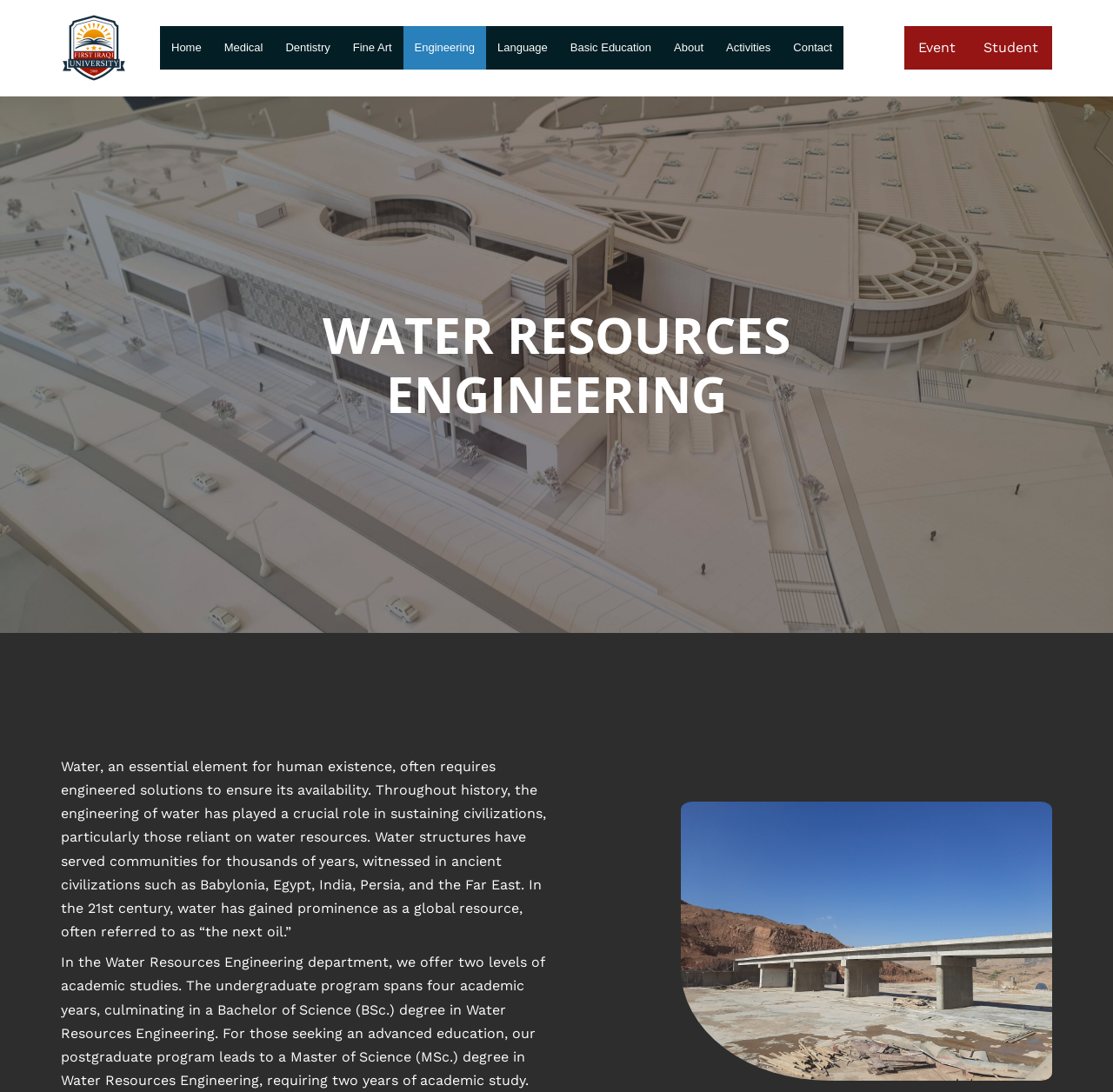Respond to the following question using a concise word or phrase: 
What is the main topic of the webpage?

Water Resources Engineering